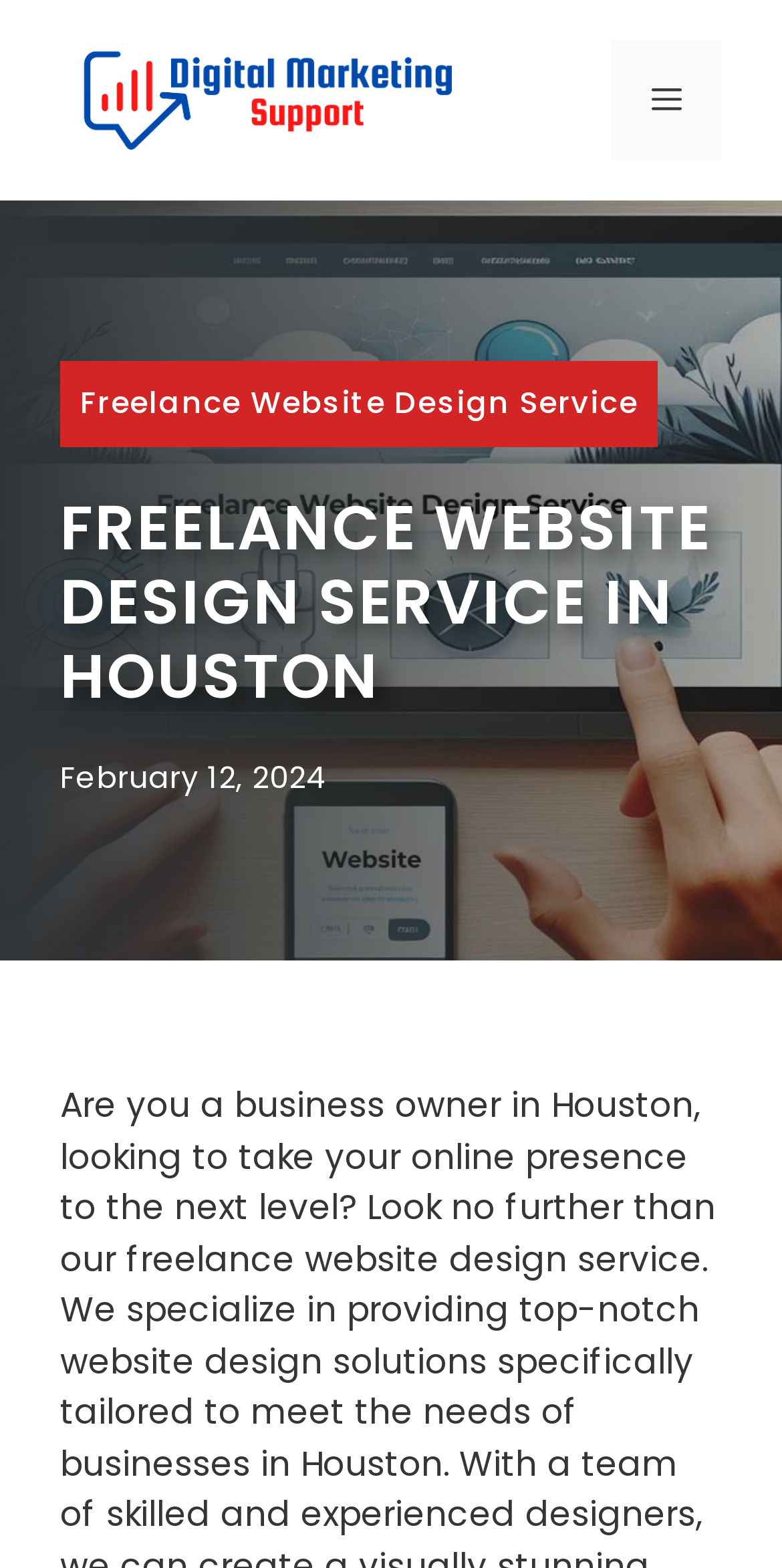Respond to the following question with a brief word or phrase:
What service is being offered?

Freelance Website Design Service